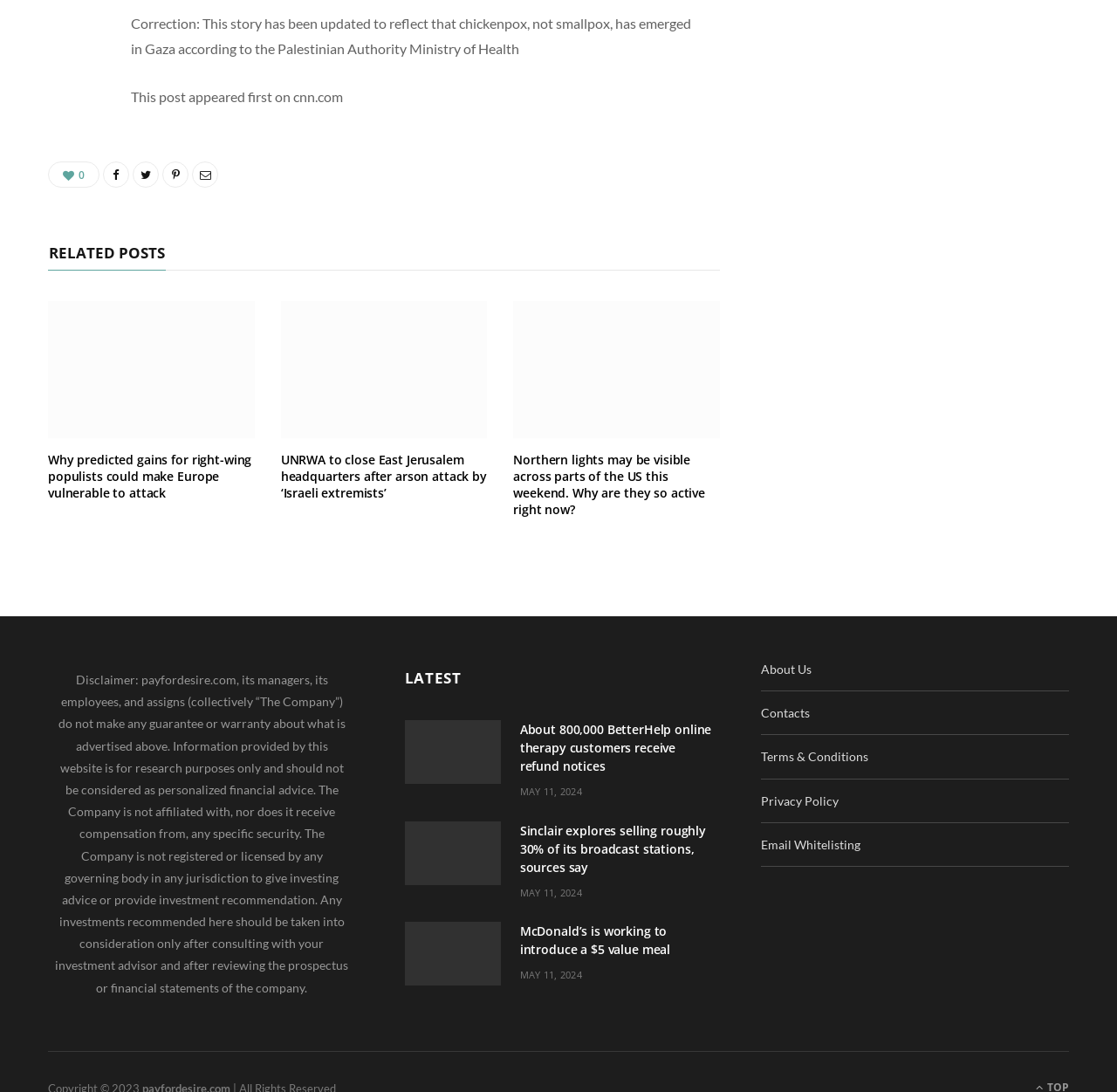Use one word or a short phrase to answer the question provided: 
How many articles are listed under 'RELATED POSTS'?

3